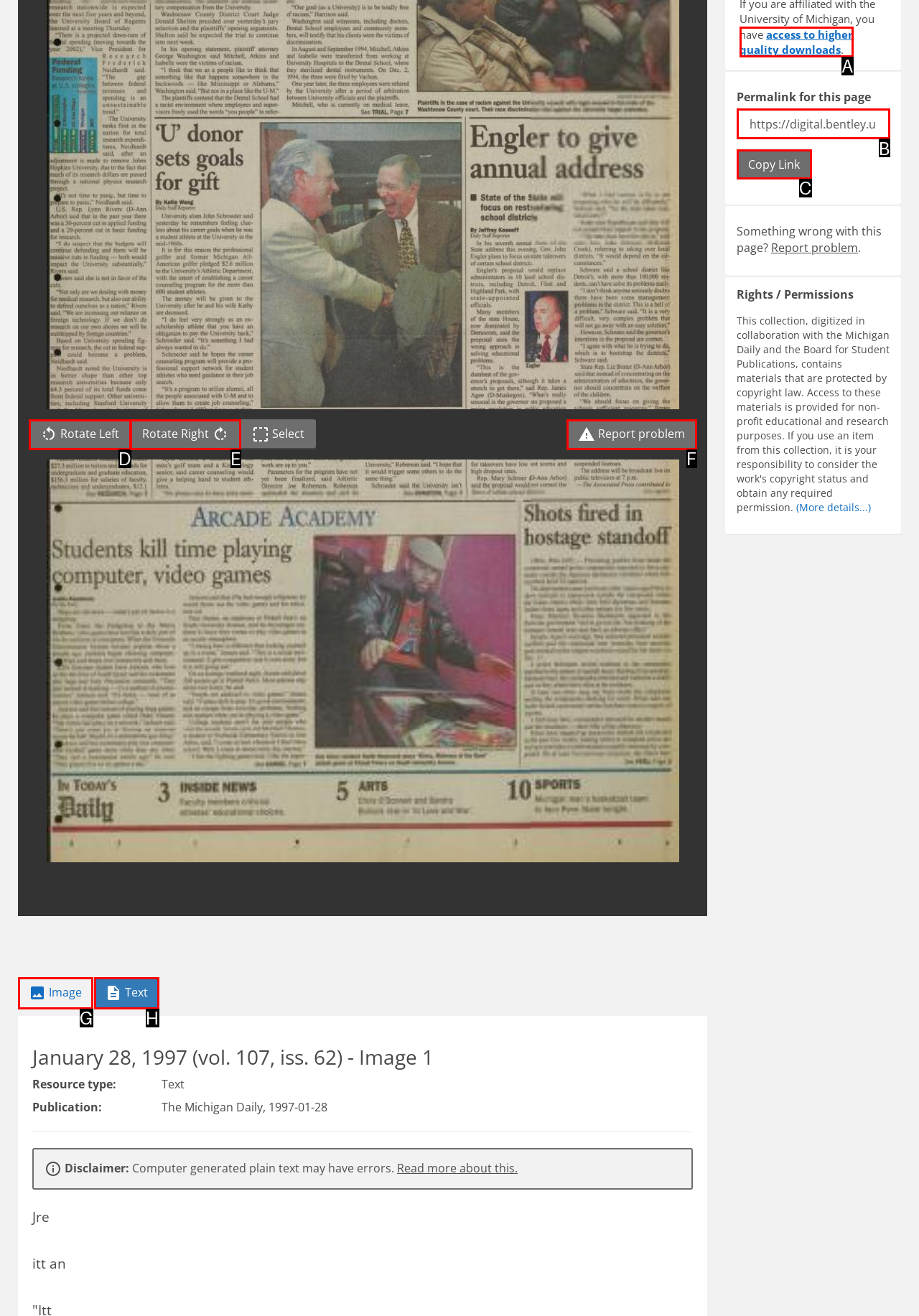Select the letter that corresponds to this element description: Text
Answer with the letter of the correct option directly.

H